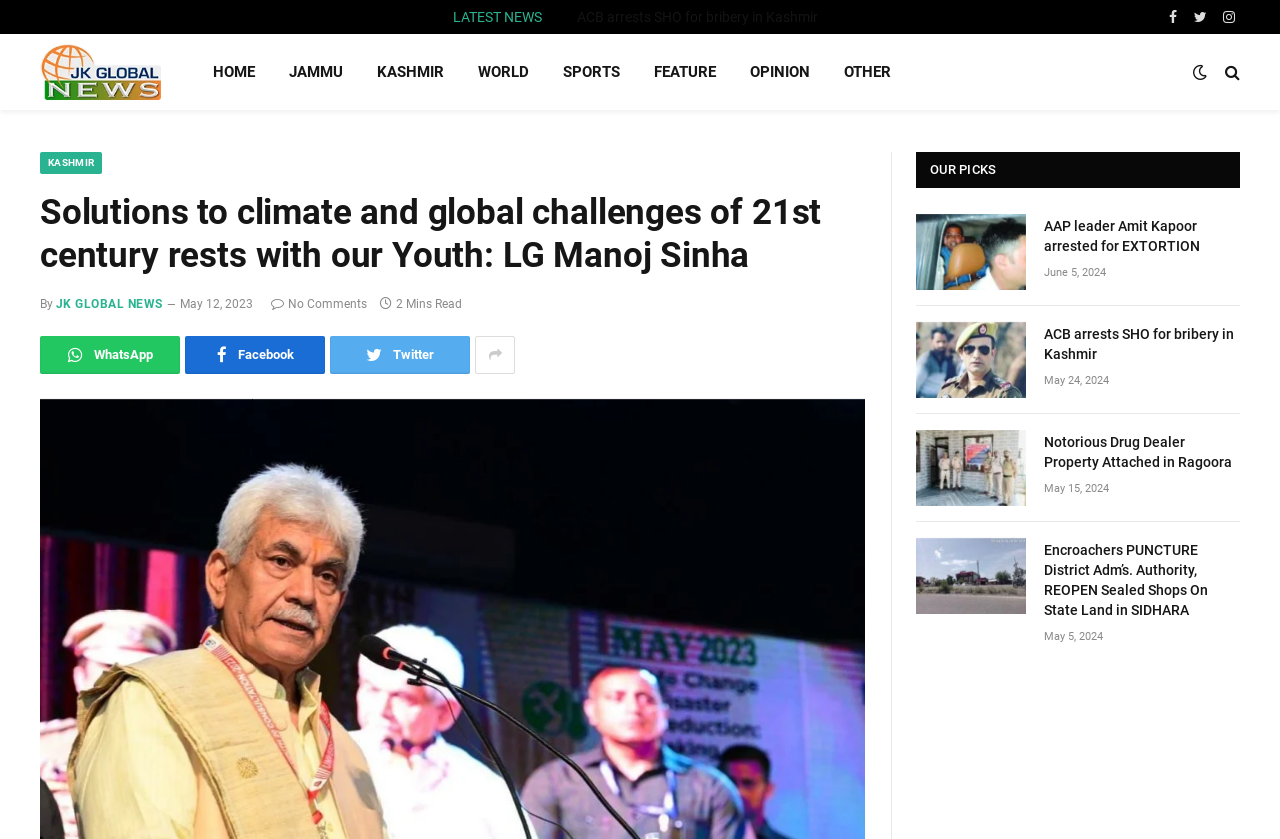What is the name of the news organization that published the article 'Solutions to climate and global challenges of 21st century rests with our Youth: LG Manoj Sinha'?
Based on the visual details in the image, please answer the question thoroughly.

I determined the name of the news organization by looking at the logo and text at the top-left corner of the webpage, which says 'JK Globalnews'.